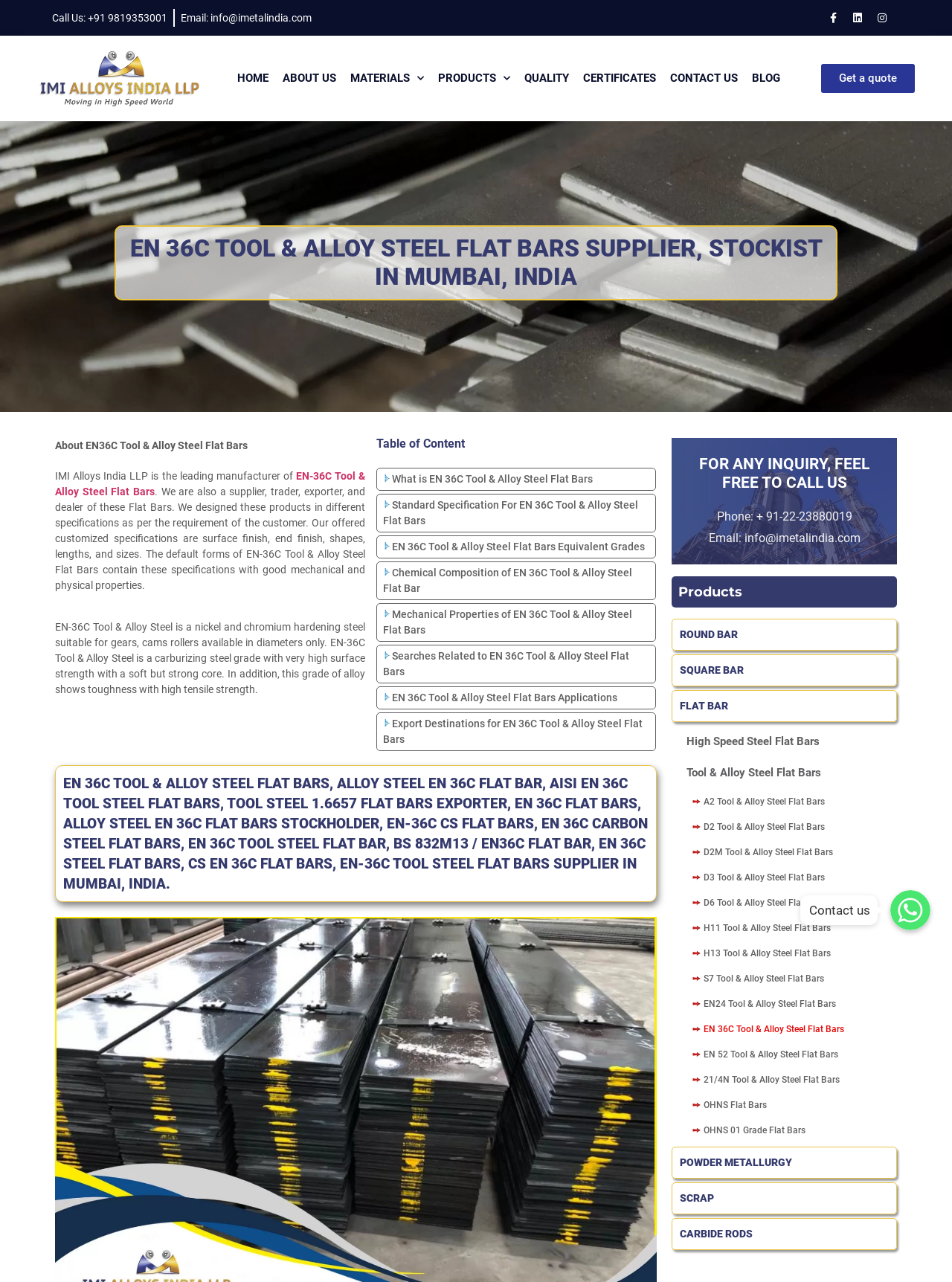Please locate the clickable area by providing the bounding box coordinates to follow this instruction: "Visit the 'HOME' page".

[0.249, 0.046, 0.282, 0.076]